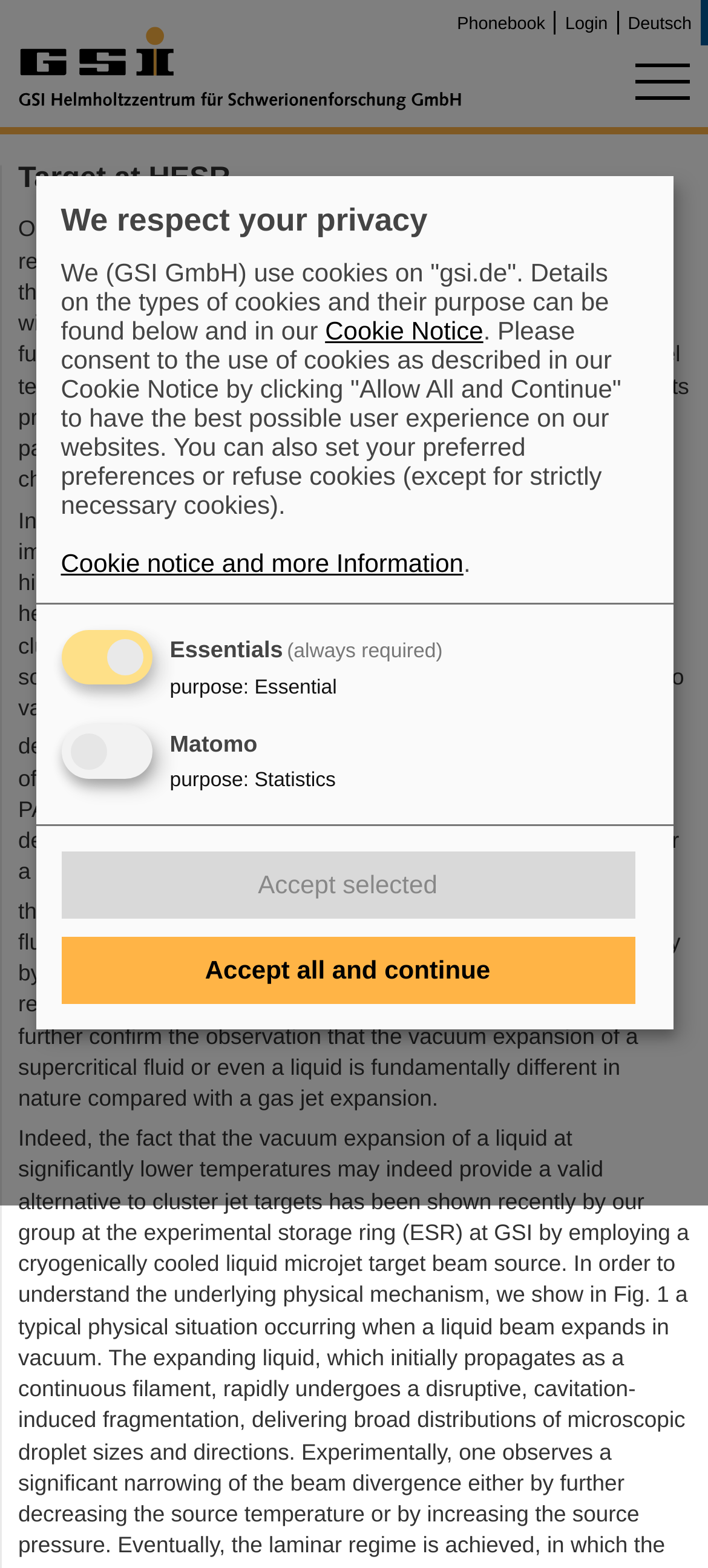Please locate the bounding box coordinates of the element that should be clicked to complete the given instruction: "Learn about Dental Implants Abroad in Spain".

None